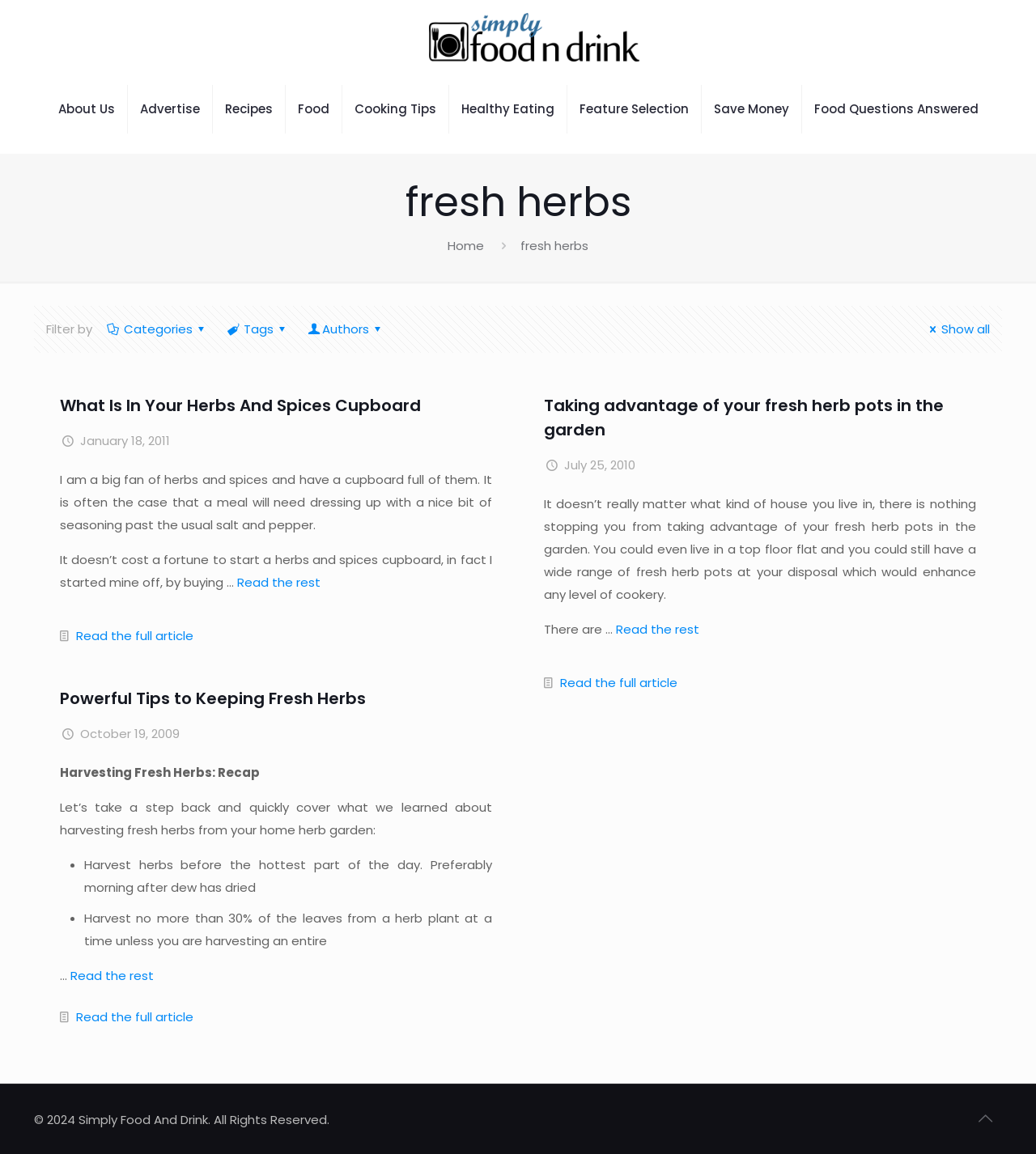What is the purpose of the 'Filter by' section?
By examining the image, provide a one-word or phrase answer.

To filter articles